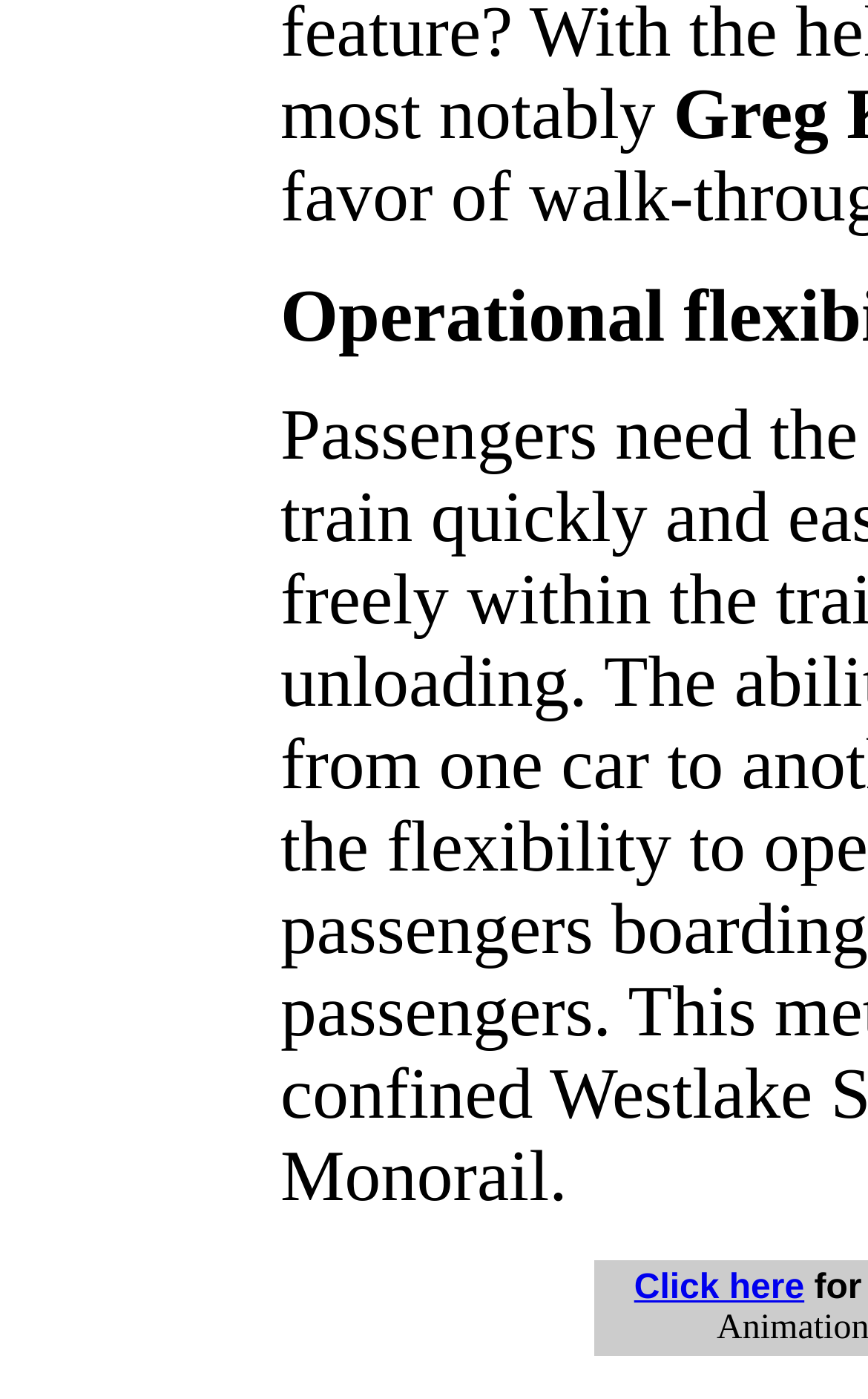Based on the provided description, "Click here", find the bounding box of the corresponding UI element in the screenshot.

[0.731, 0.906, 0.927, 0.933]